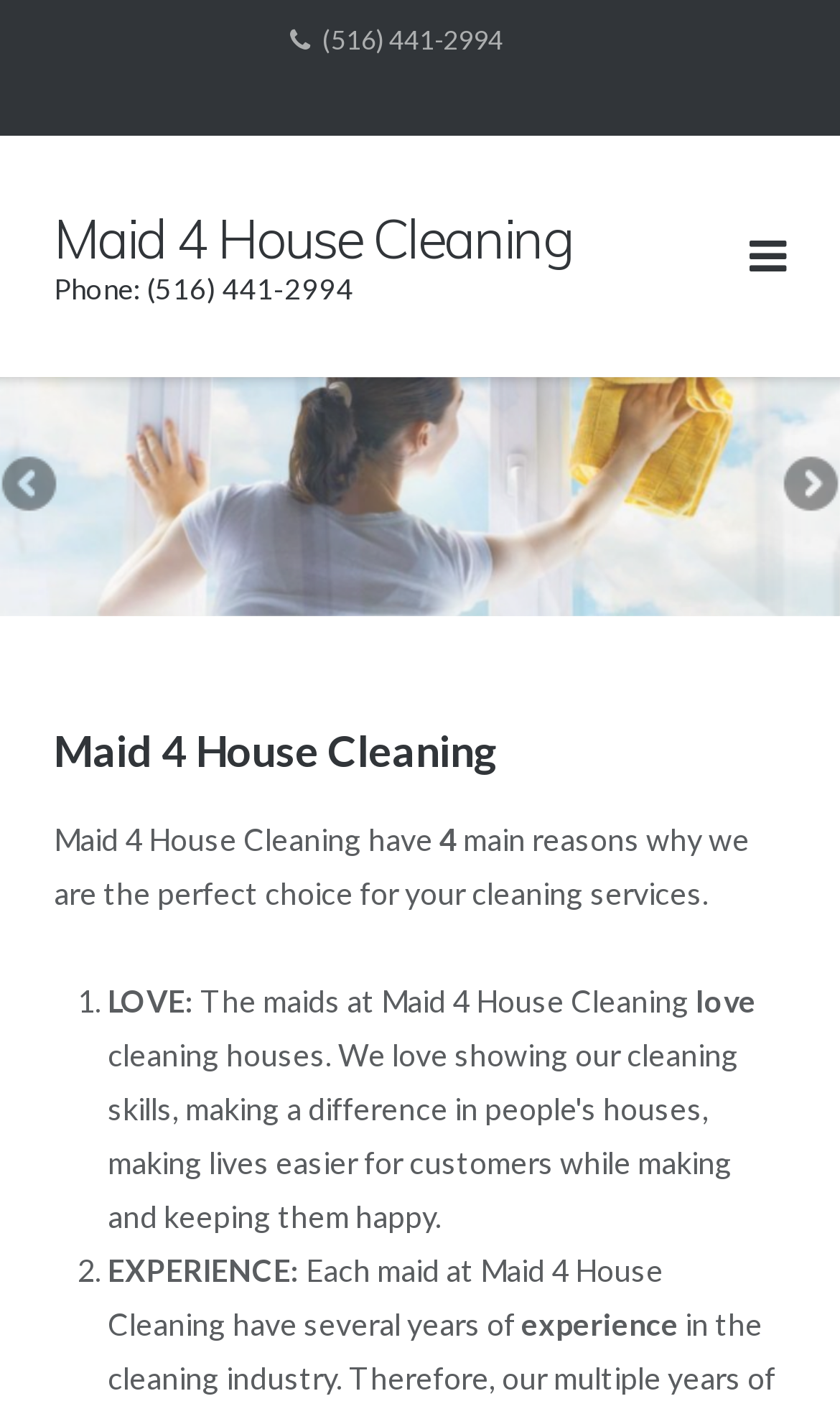How many years of experience do the maids at Maid 4 House Cleaning have?
Please respond to the question thoroughly and include all relevant details.

I found the information by looking at the list of bullet points on the webpage. The second reason why Maid 4 House Cleaning is the perfect choice for cleaning services is that each maid has several years of experience.